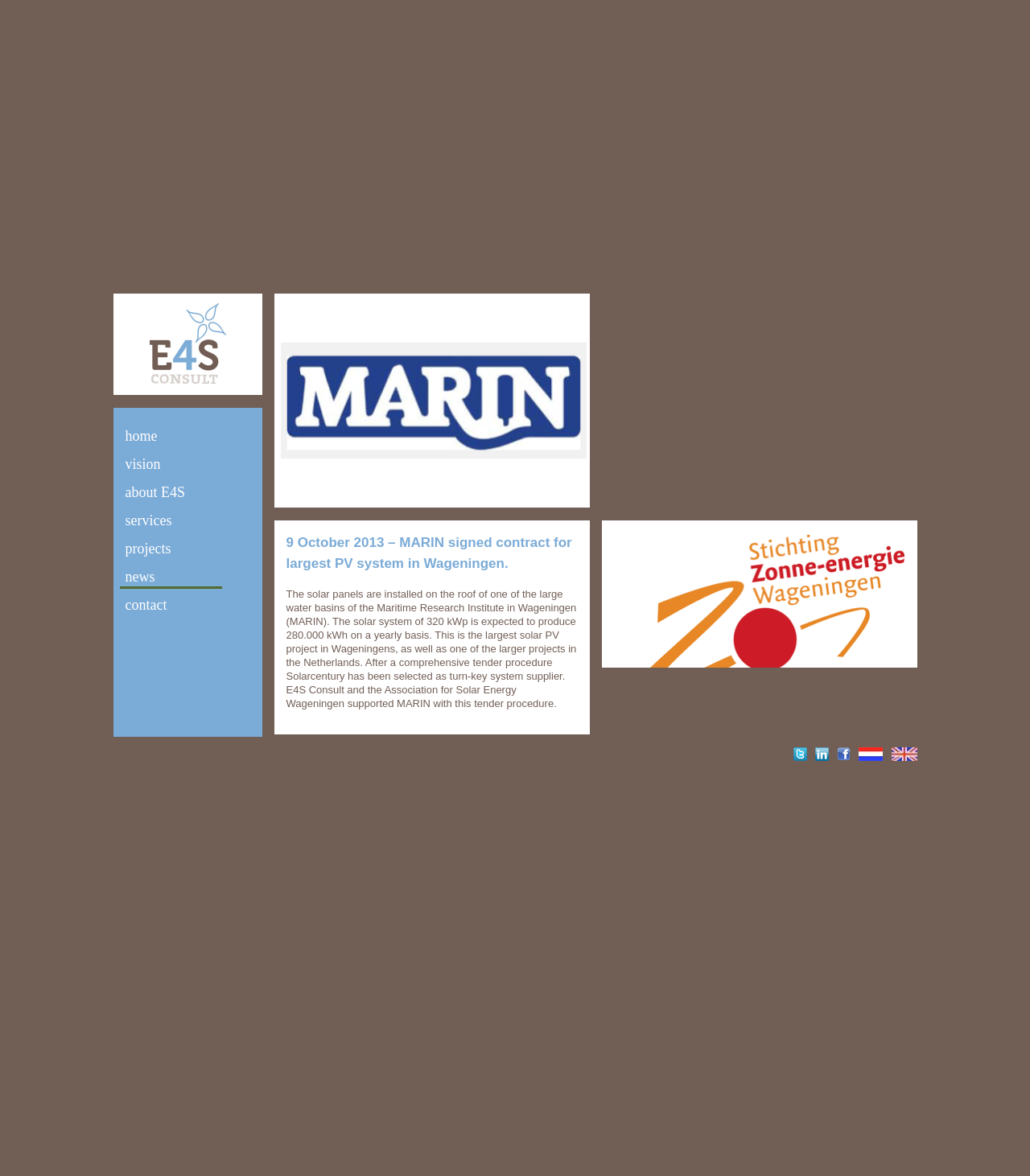Please determine the bounding box coordinates of the element to click on in order to accomplish the following task: "view the news page". Ensure the coordinates are four float numbers ranging from 0 to 1, i.e., [left, top, right, bottom].

[0.121, 0.484, 0.15, 0.497]